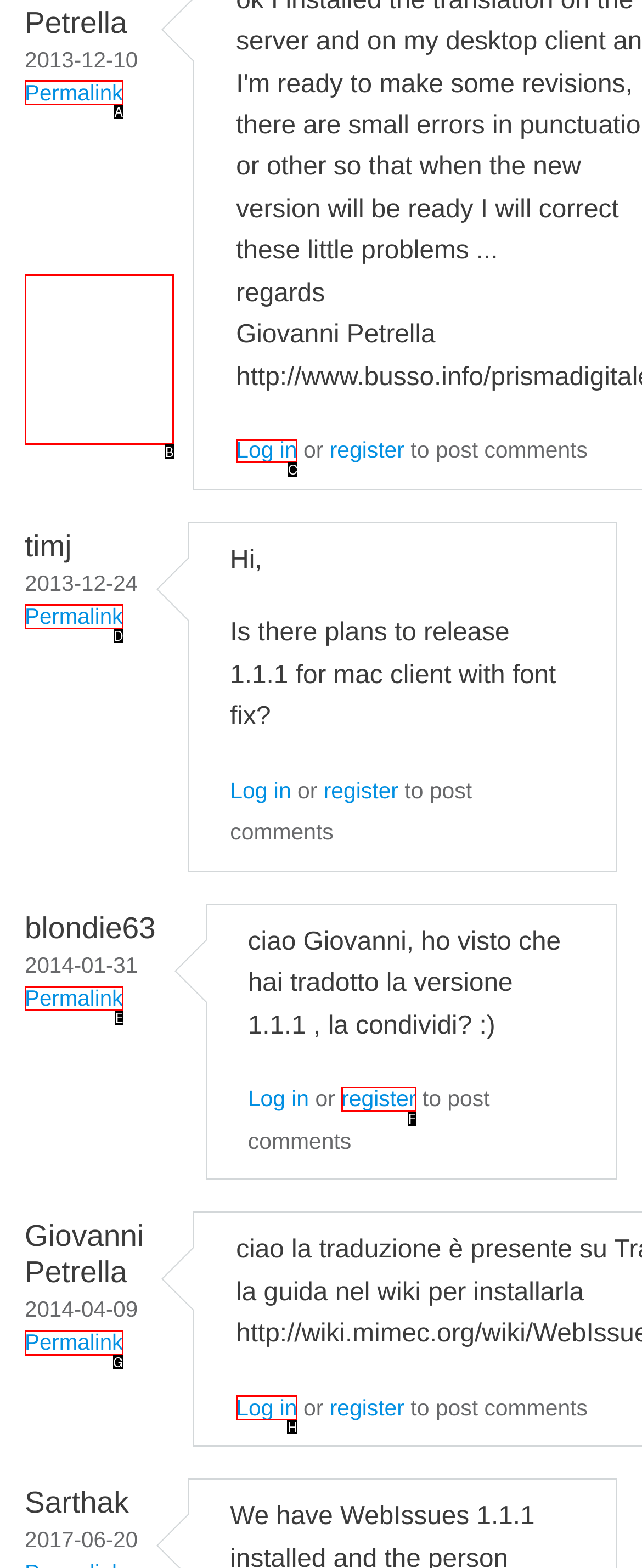Identify the correct UI element to click for this instruction: Click the 'Log in' link
Respond with the appropriate option's letter from the provided choices directly.

C